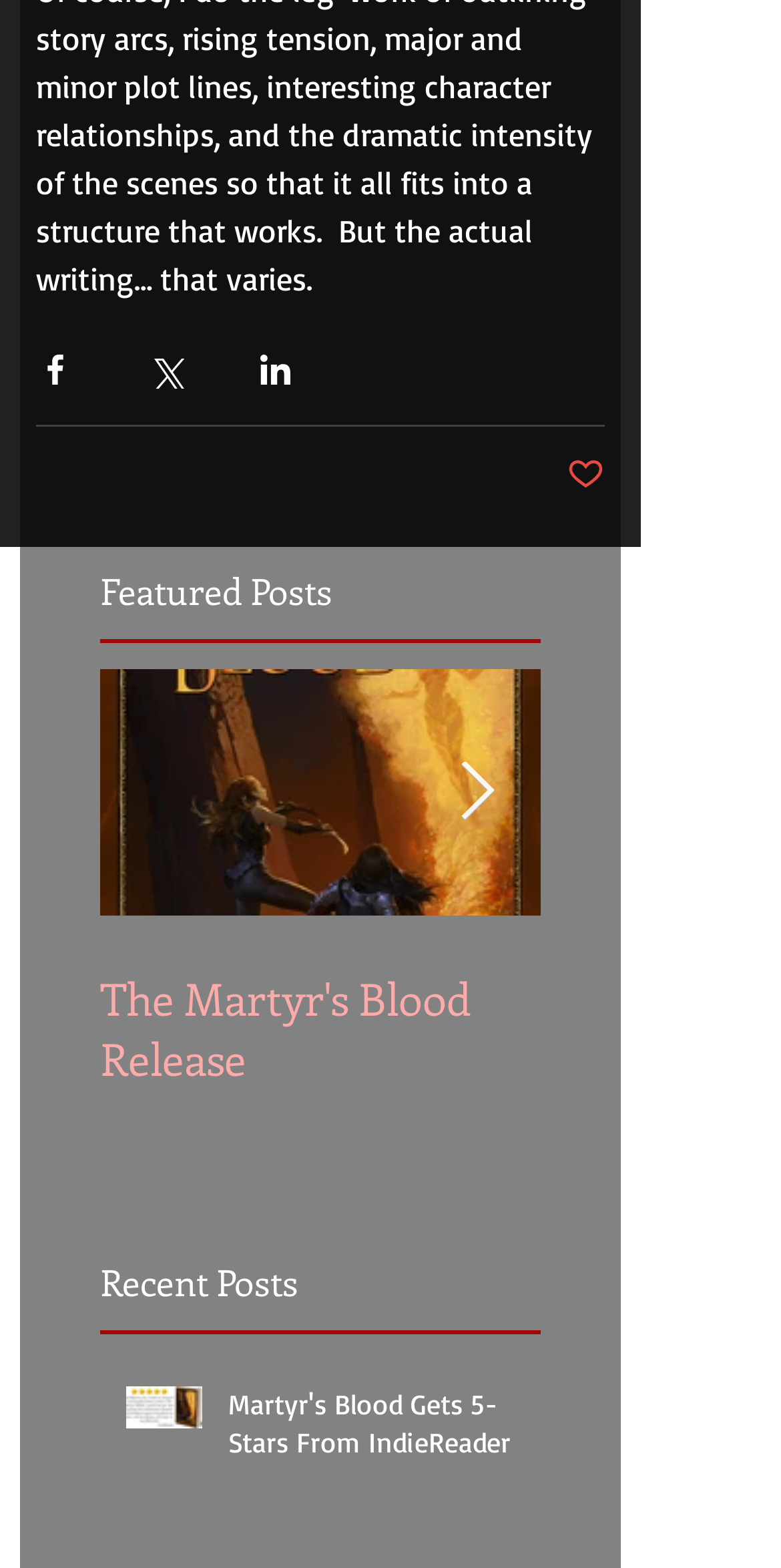What is the title of the second recent post?
Answer the question in as much detail as possible.

The second recent post is identified by the heading 'Recent Posts' and the generic element 'Martyr's Blood Gets 5-Stars From IndieReader' which is a child of the region 'Recent Posts'.